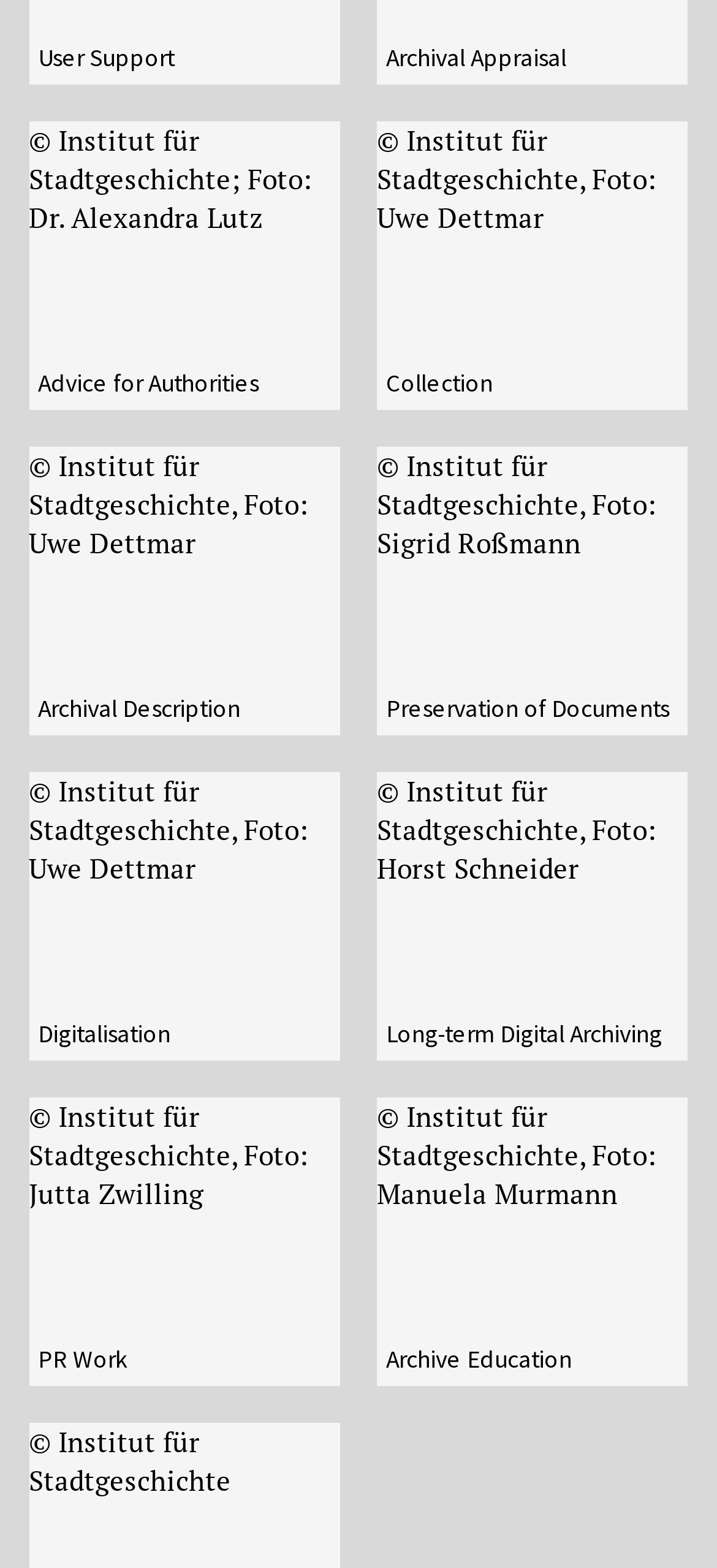Using the element description Books, predict the bounding box coordinates for the UI element. Provide the coordinates in (top-left x, top-left y, bottom-right x, bottom-right y) format with values ranging from 0 to 1.

None